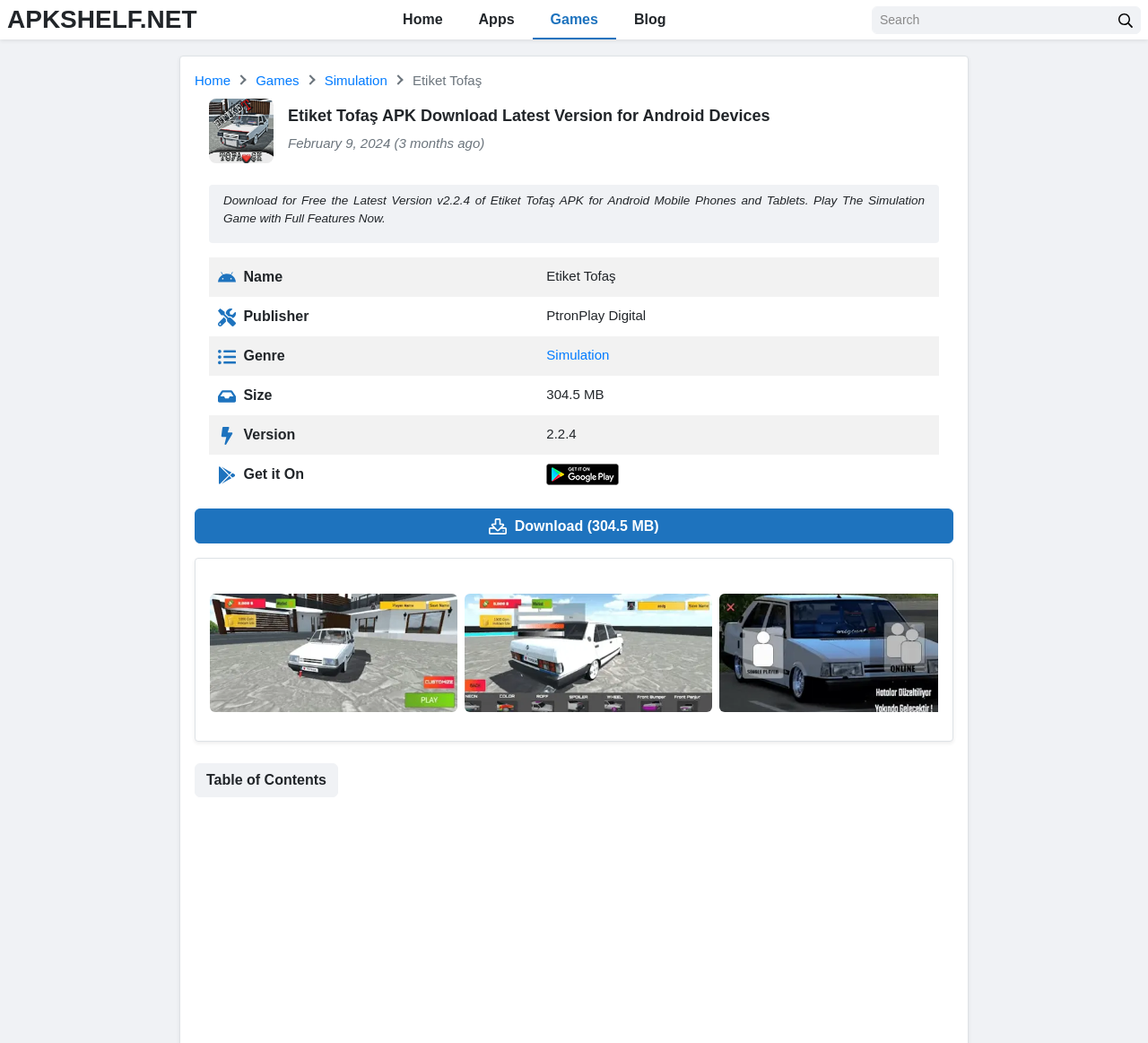Identify the main title of the webpage and generate its text content.

Etiket Tofaş APK Download Latest Version for Android Devices